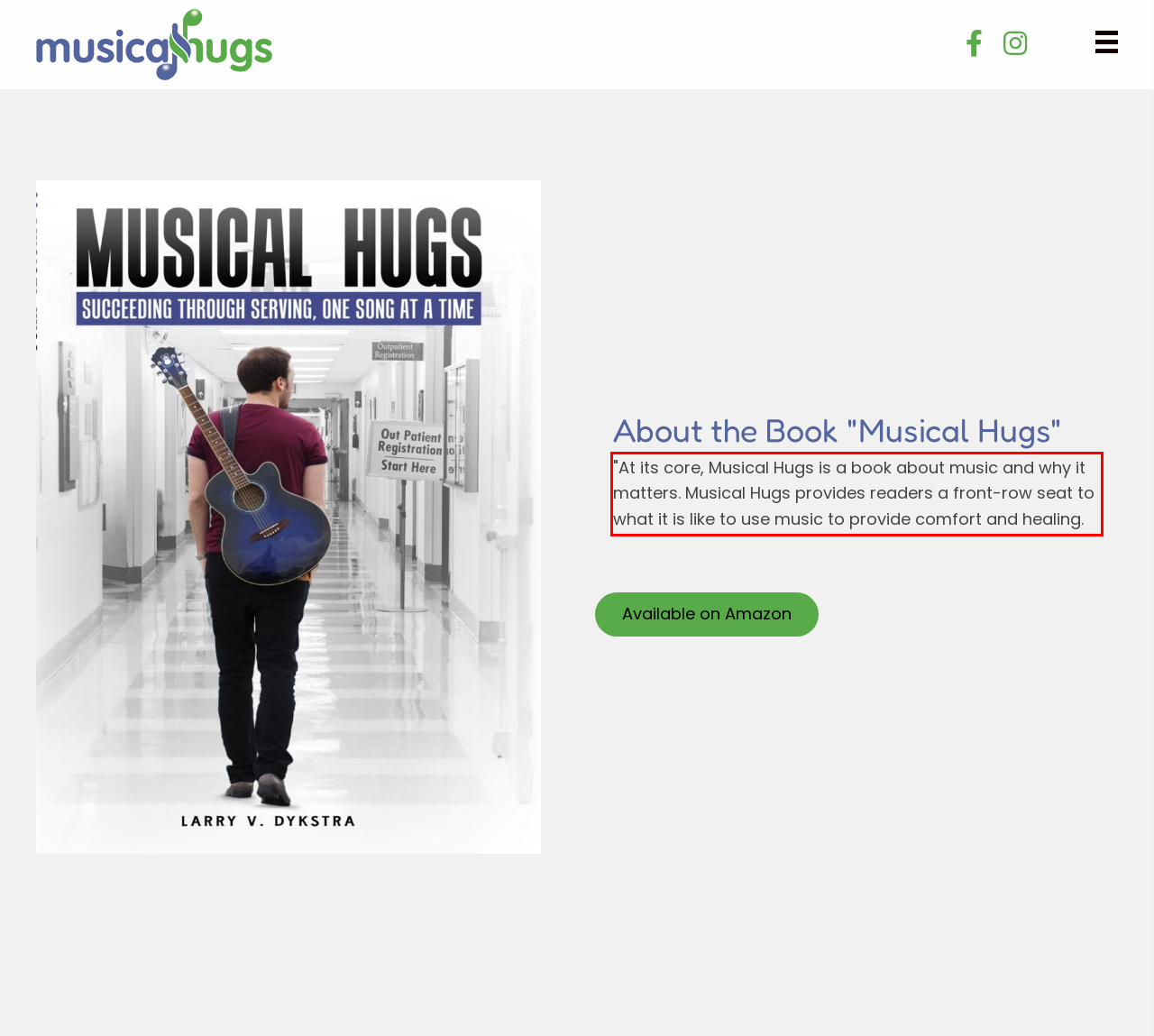There is a UI element on the webpage screenshot marked by a red bounding box. Extract and generate the text content from within this red box.

"At its core, Musical Hugs is a book about music and why it matters. Musical Hugs provides readers a front-row seat to what it is like to use music to provide comfort and healing.